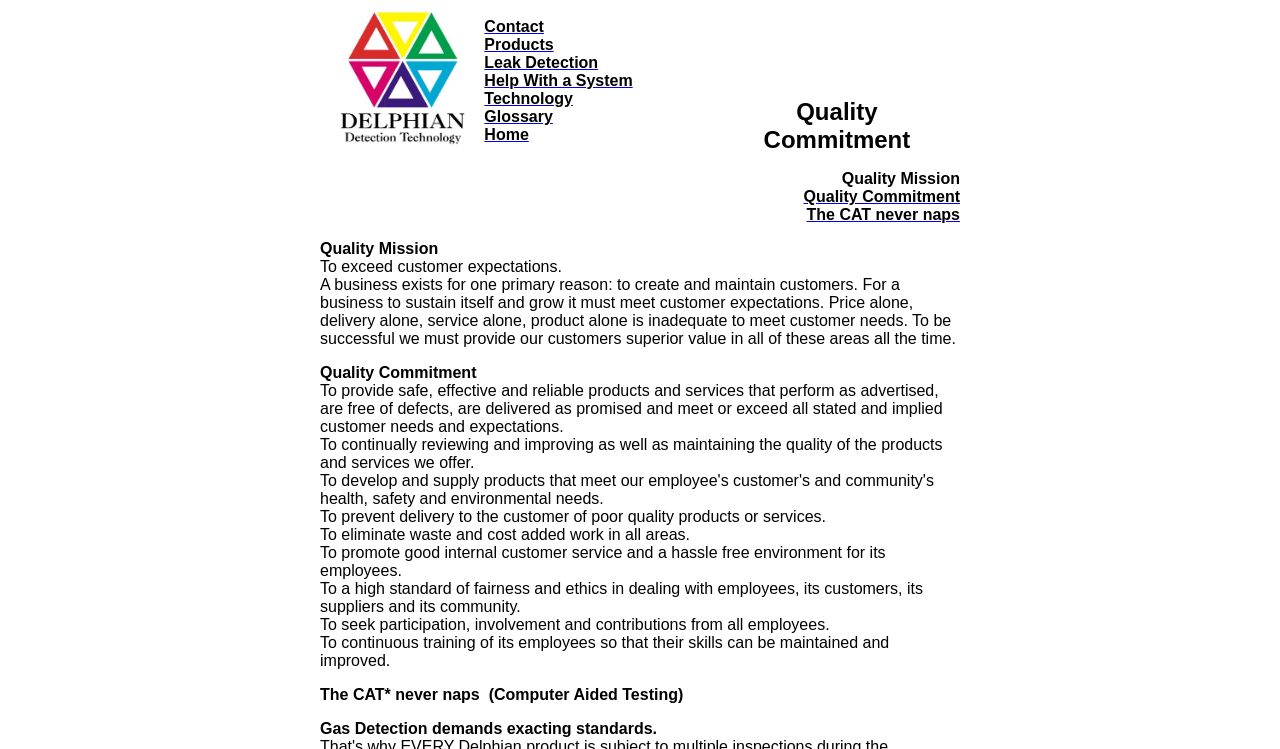Identify the bounding box for the given UI element using the description provided. Coordinates should be in the format (top-left x, top-left y, bottom-right x, bottom-right y) and must be between 0 and 1. Here is the description: Help With a System

[0.378, 0.096, 0.494, 0.119]